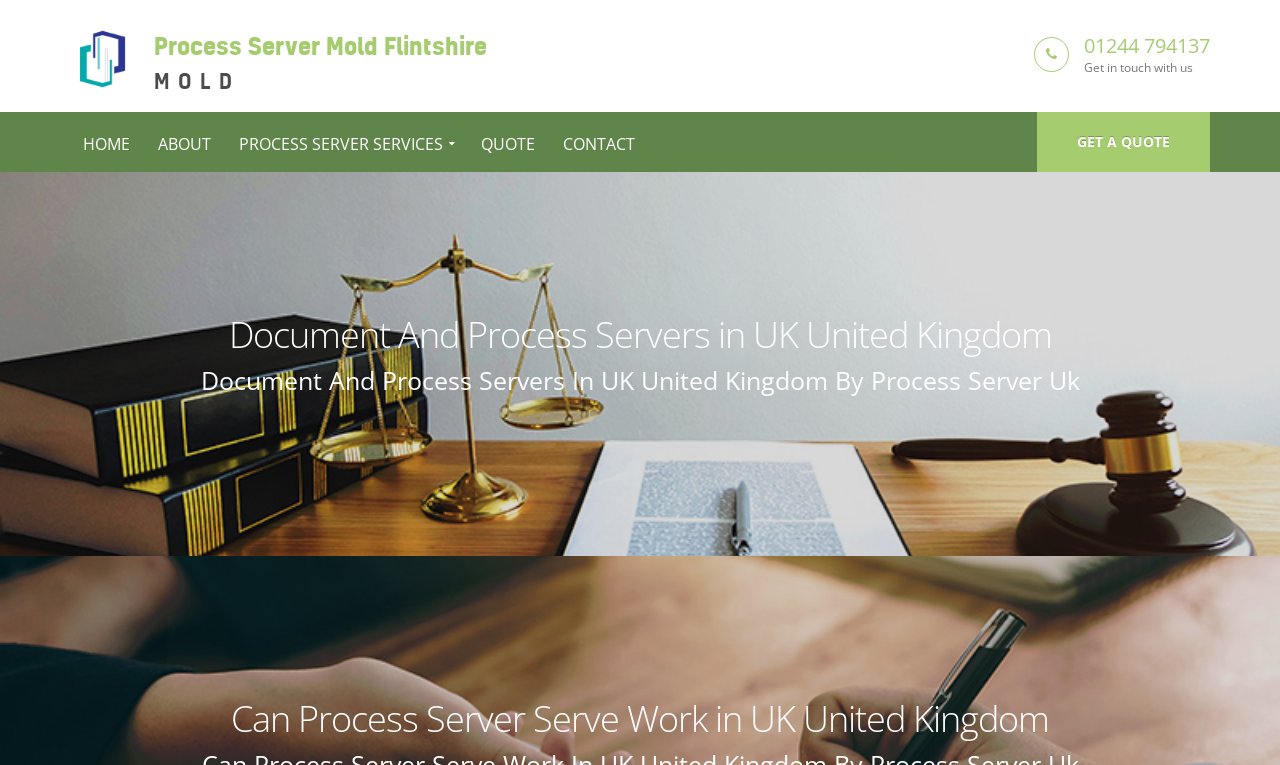Locate the bounding box coordinates of the clickable area needed to fulfill the instruction: "Call the process server".

[0.847, 0.042, 0.945, 0.078]